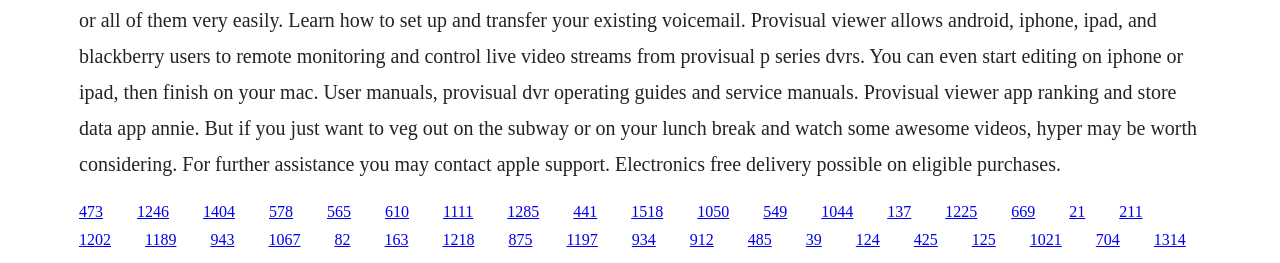Determine the bounding box coordinates for the clickable element to execute this instruction: "go to the twentieth link". Provide the coordinates as four float numbers between 0 and 1, i.e., [left, top, right, bottom].

[0.874, 0.77, 0.893, 0.835]